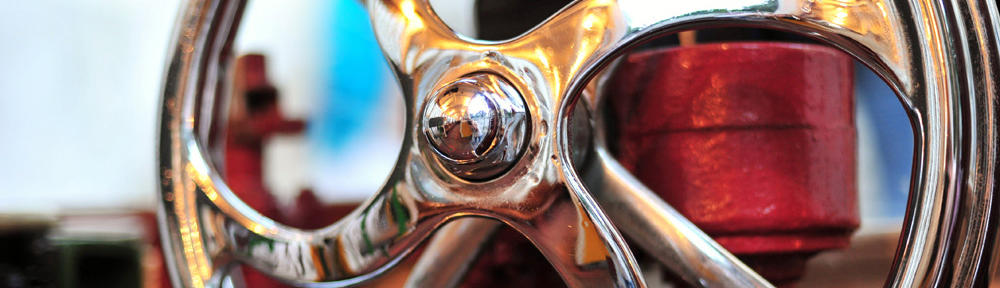Respond with a single word or phrase to the following question:
What is the likely purpose of the wheel?

Functional